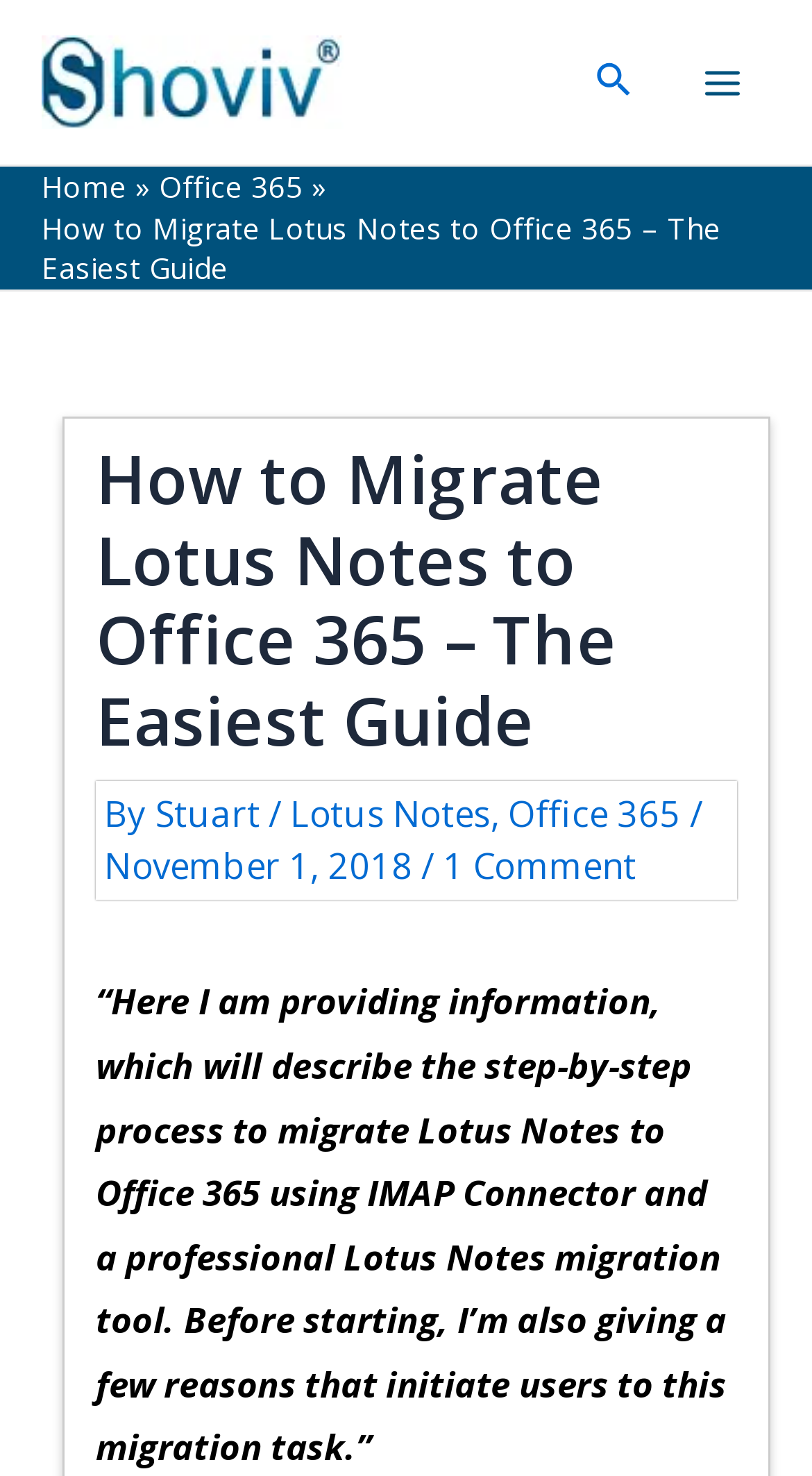What is the date of the blog post?
Please respond to the question with a detailed and thorough explanation.

The date of the blog post is mentioned in the text 'November 1, 2018' which is located below the main heading of the webpage.